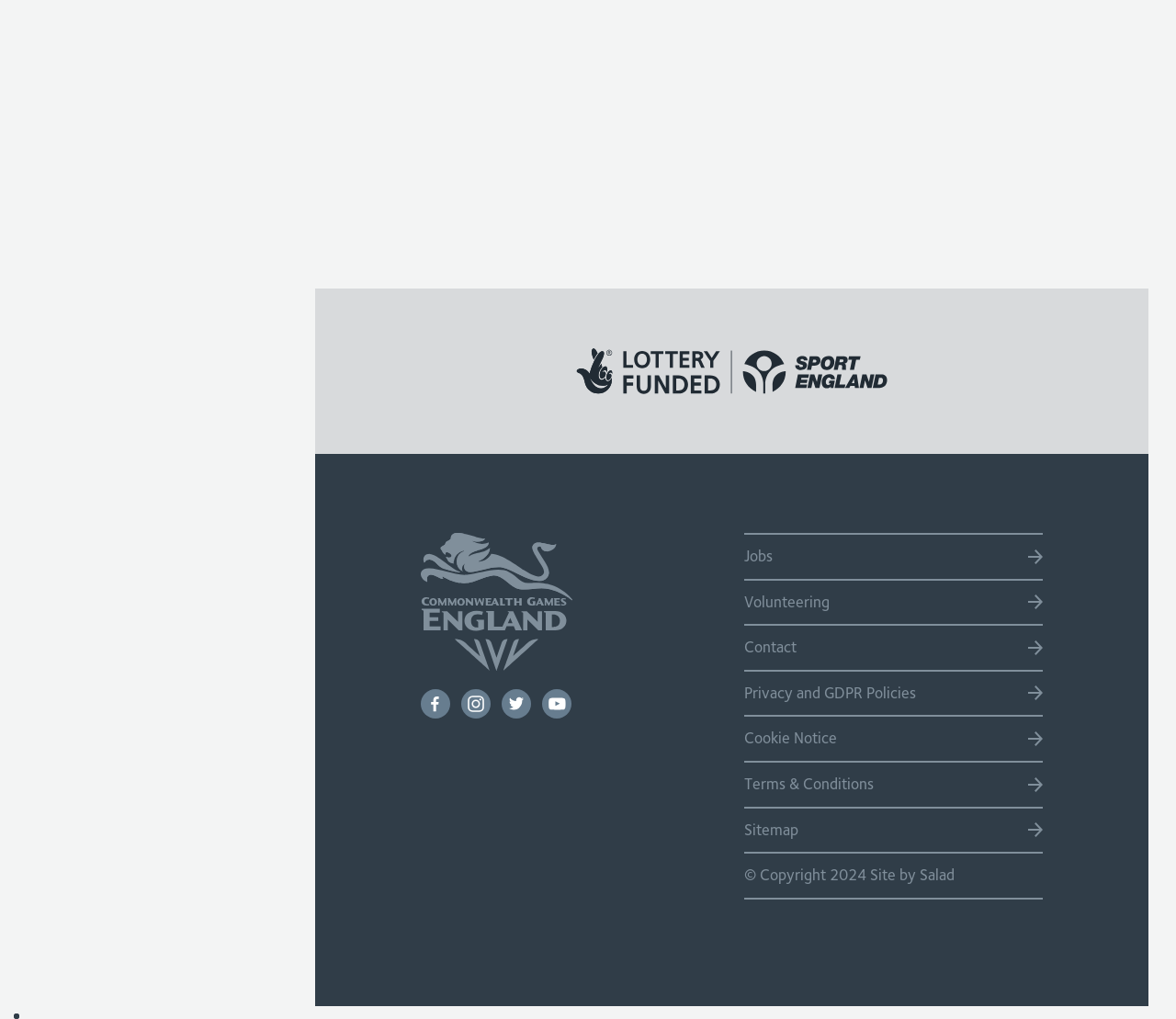Calculate the bounding box coordinates for the UI element based on the following description: "Privacy and GDPR Policies". Ensure the coordinates are four float numbers between 0 and 1, i.e., [left, top, right, bottom].

[0.633, 0.659, 0.887, 0.702]